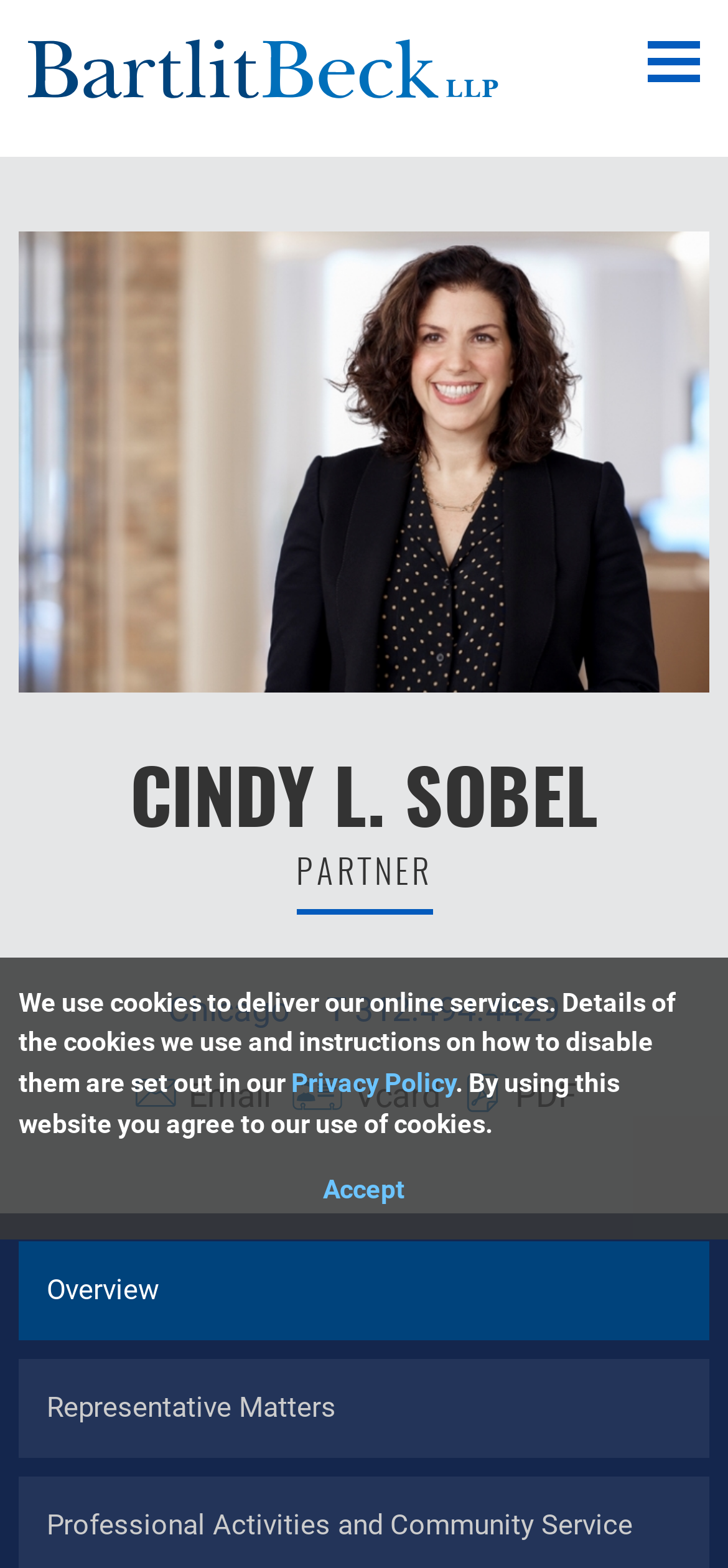Look at the image and give a detailed response to the following question: What is the phone number of Cindy L. Sobel?

I found the answer by looking at the link element '312.494.4429' which is located near other contact information elements, suggesting that it is her phone number.